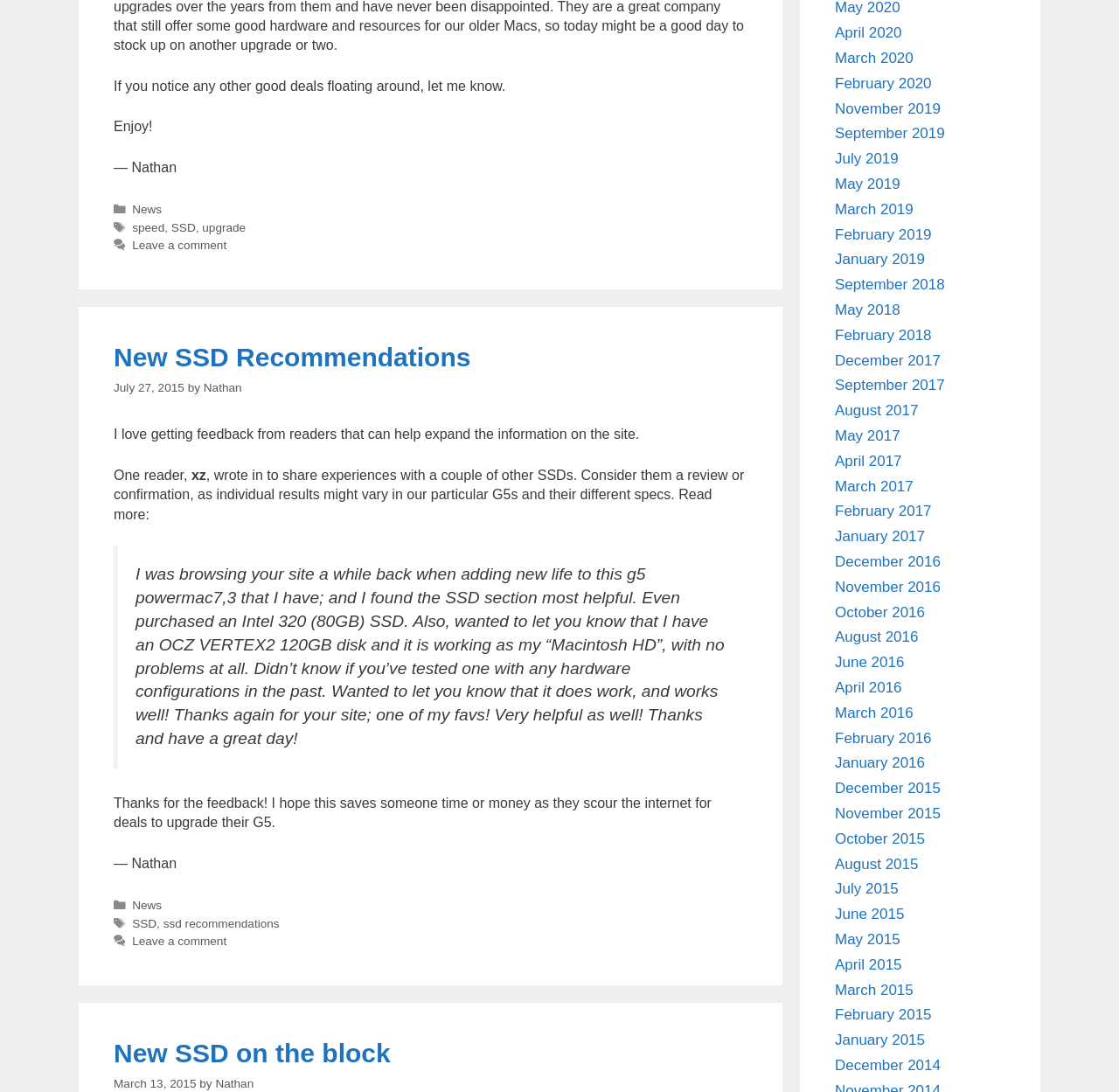Locate the UI element described as follows: "Leave a comment". Return the bounding box coordinates as four float numbers between 0 and 1 in the order [left, top, right, bottom].

[0.118, 0.856, 0.203, 0.868]